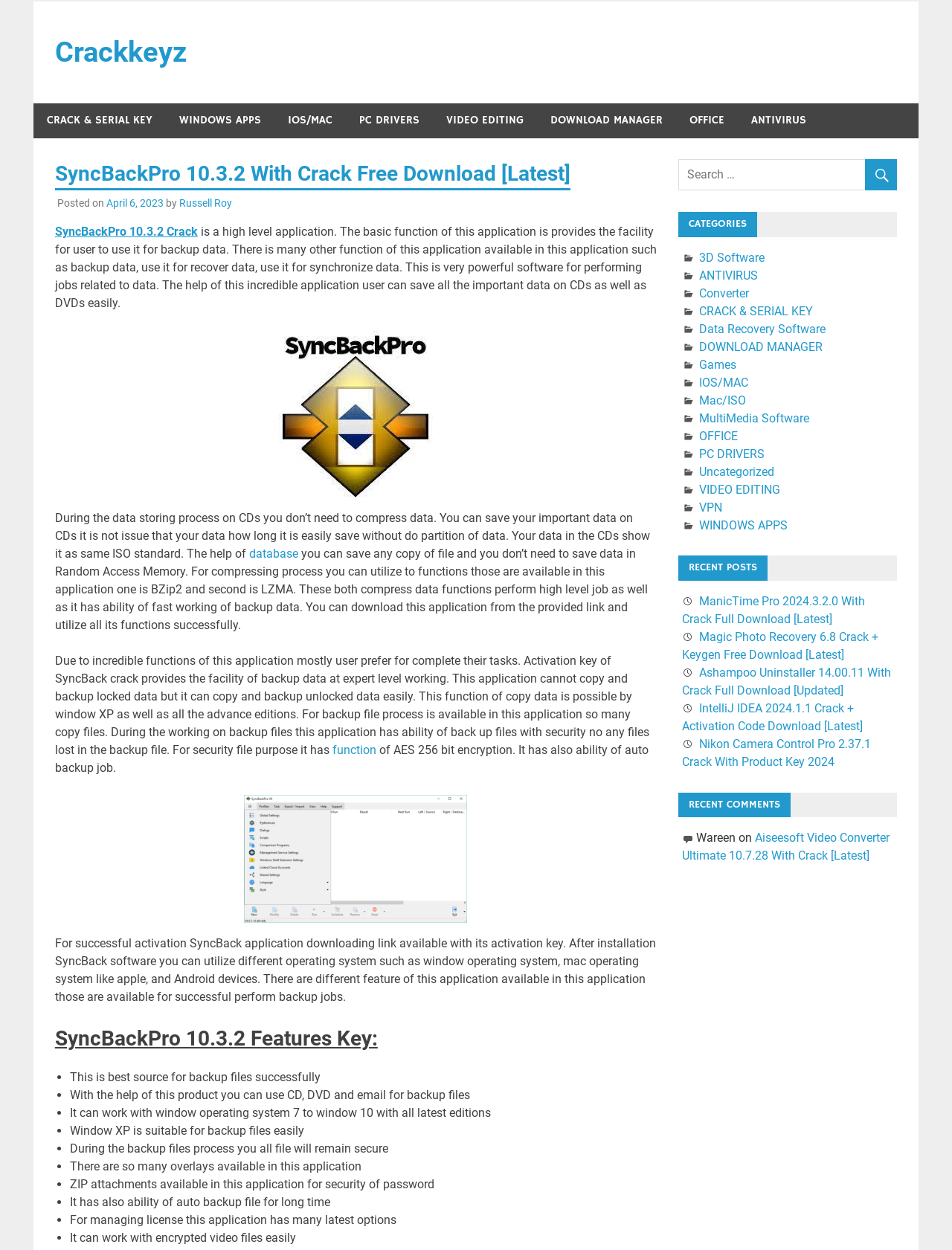Provide the bounding box coordinates of the HTML element this sentence describes: "CRACK & SERIAL KEY". The bounding box coordinates consist of four float numbers between 0 and 1, i.e., [left, top, right, bottom].

[0.734, 0.243, 0.854, 0.254]